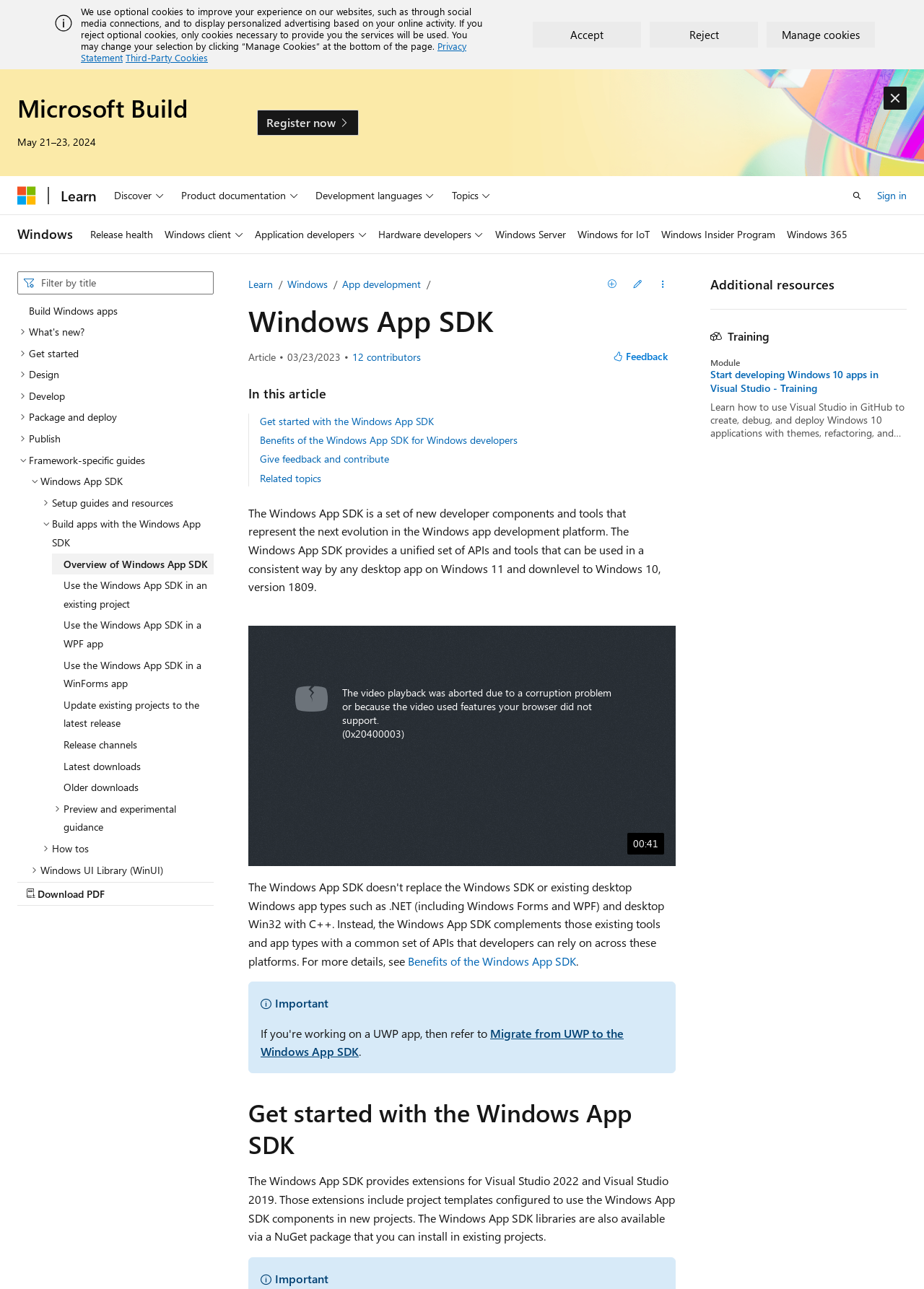What is the date of the article review?
Respond to the question with a well-detailed and thorough answer.

The date of the article review is 03/23/2023, as indicated by the time element 'Article review date' and the static text '03/23/2023'.